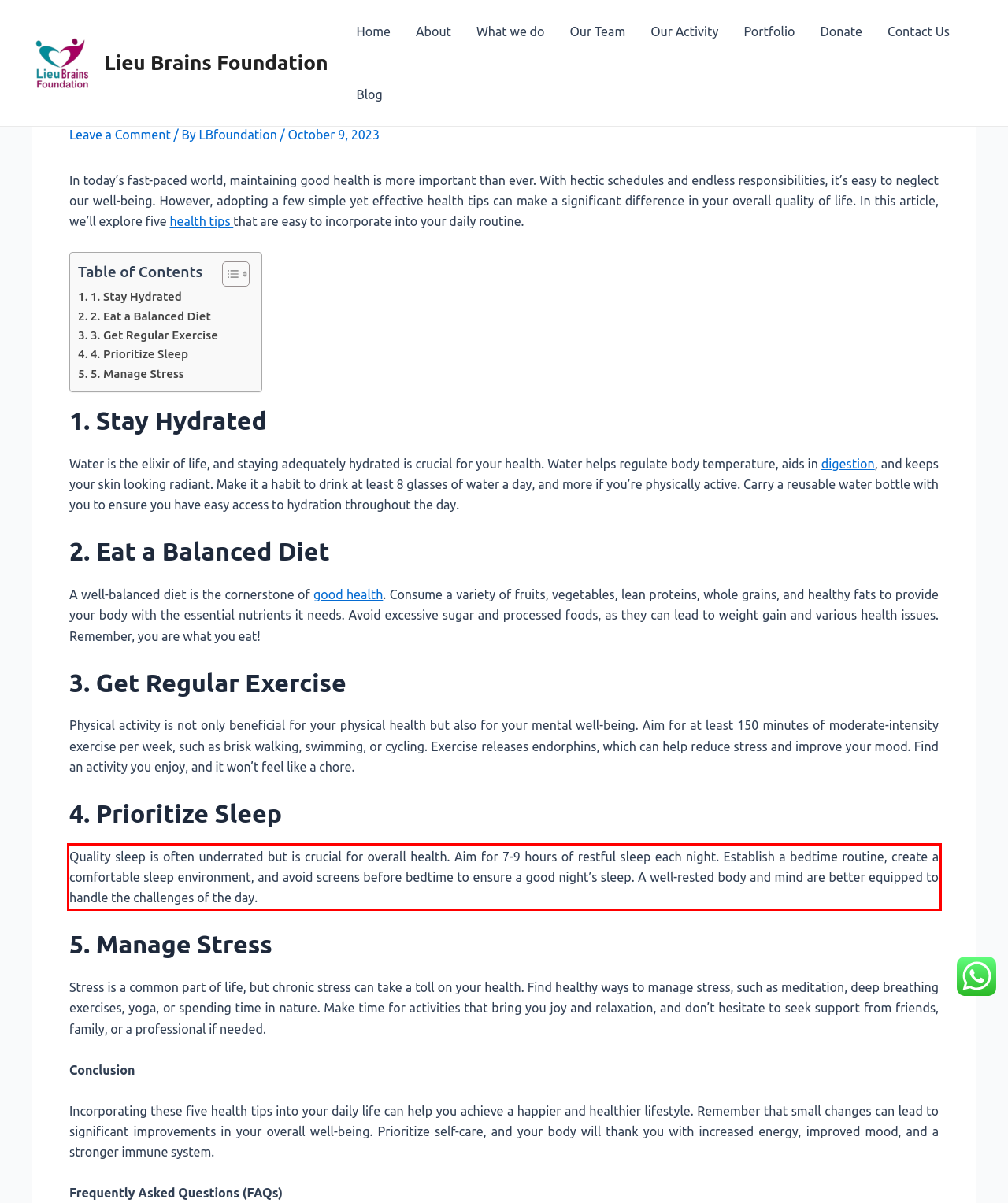Using the provided screenshot of a webpage, recognize the text inside the red rectangle bounding box by performing OCR.

Quality sleep is often underrated but is crucial for overall health. Aim for 7-9 hours of restful sleep each night. Establish a bedtime routine, create a comfortable sleep environment, and avoid screens before bedtime to ensure a good night’s sleep. A well-rested body and mind are better equipped to handle the challenges of the day.